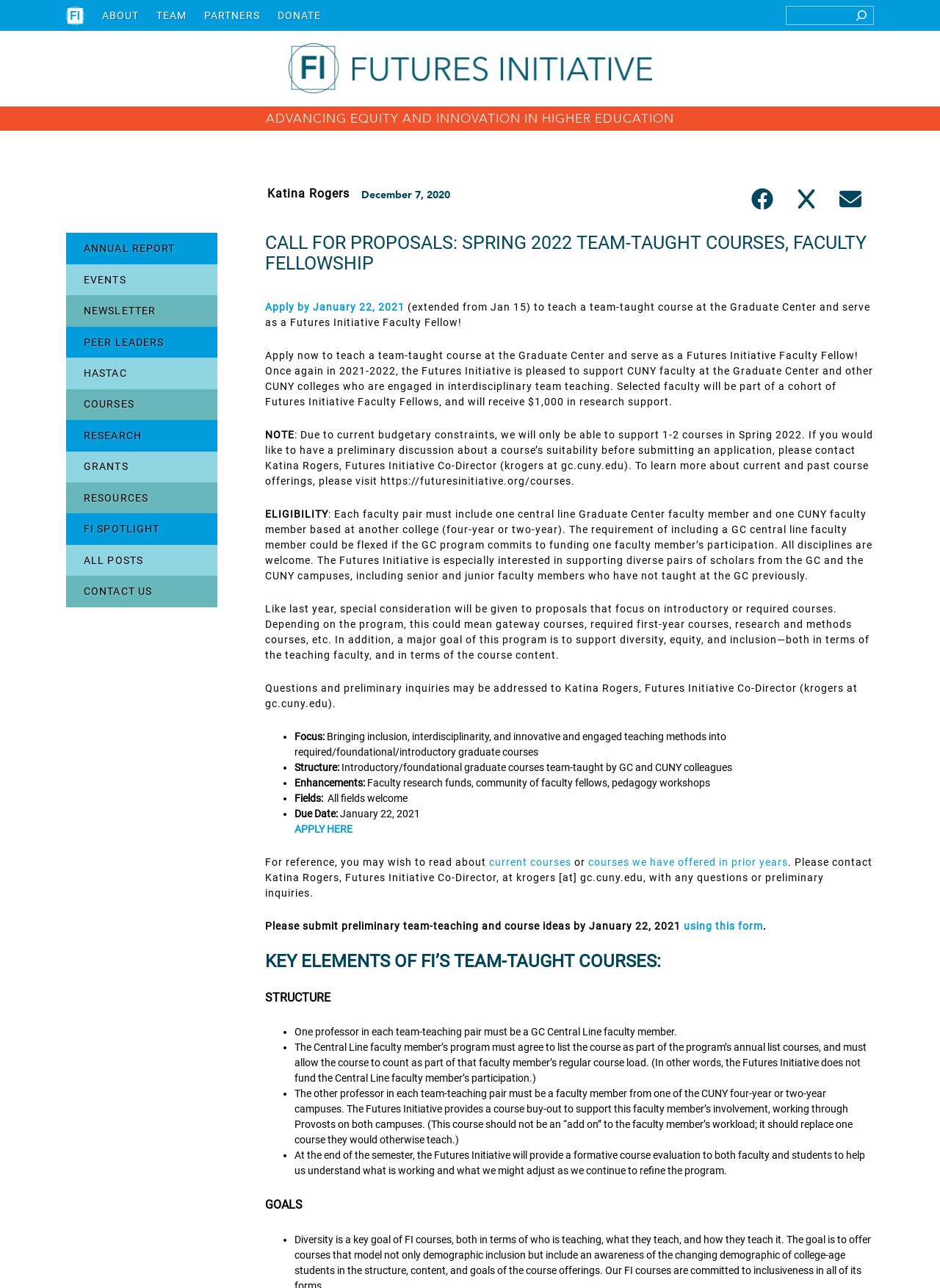Please determine the bounding box coordinates of the clickable area required to carry out the following instruction: "Apply for the faculty fellowship". The coordinates must be four float numbers between 0 and 1, represented as [left, top, right, bottom].

[0.282, 0.234, 0.43, 0.243]